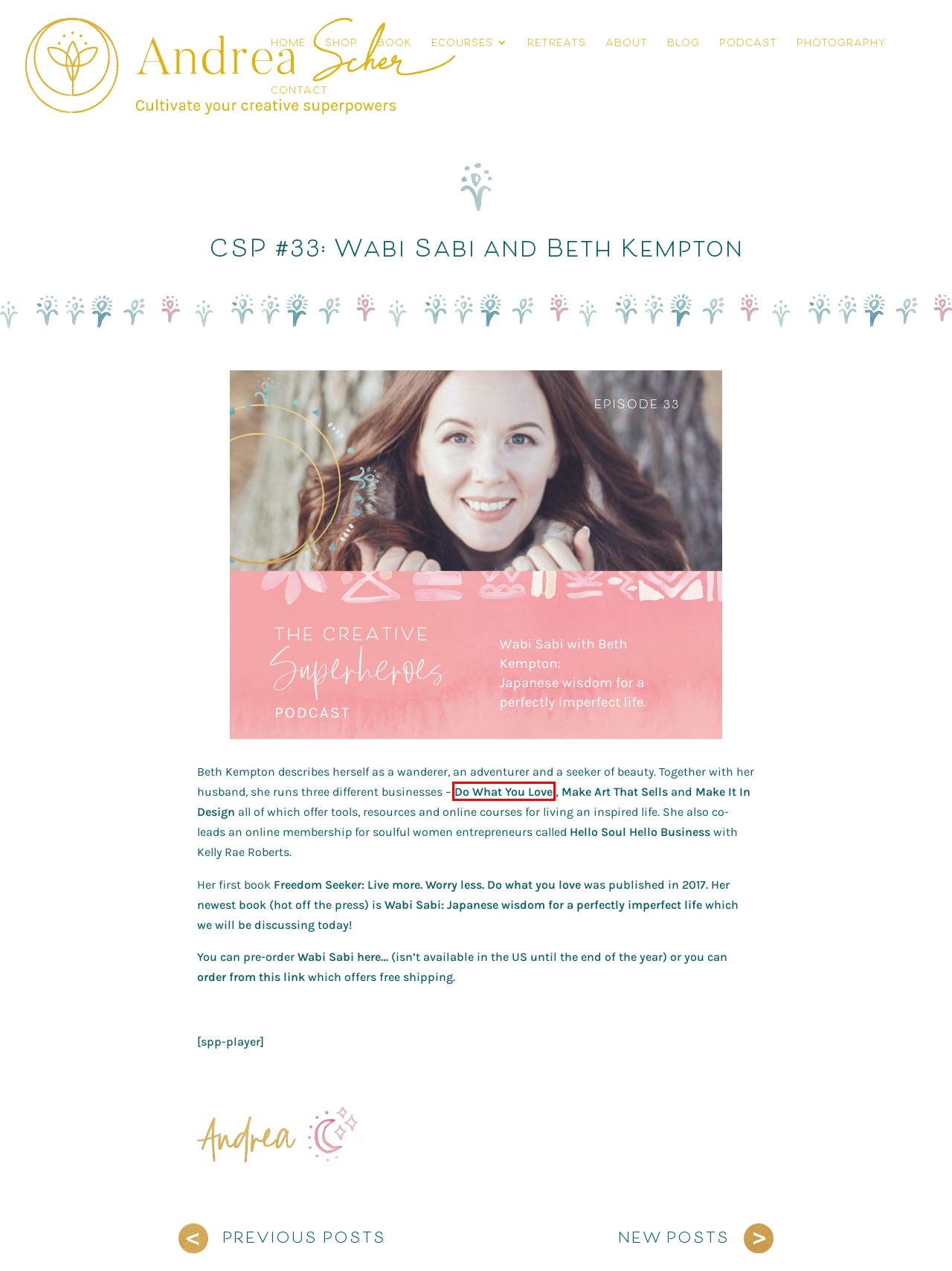You have a screenshot of a webpage with a red bounding box around a UI element. Determine which webpage description best matches the new webpage that results from clicking the element in the bounding box. Here are the candidates:
A. Photography | Andrea Scher
B. Amazon.com
C. Do What You Love Home - Do What You Love
D. 404 Not Found
E. Contact | Andrea Scher
F. Blog | Andrea Scher
G. Wild Wonder Retreats | with Andrea Scher and Laurie Wagner
H. Make it in Design - Learn Surface Pattern Design Online

C